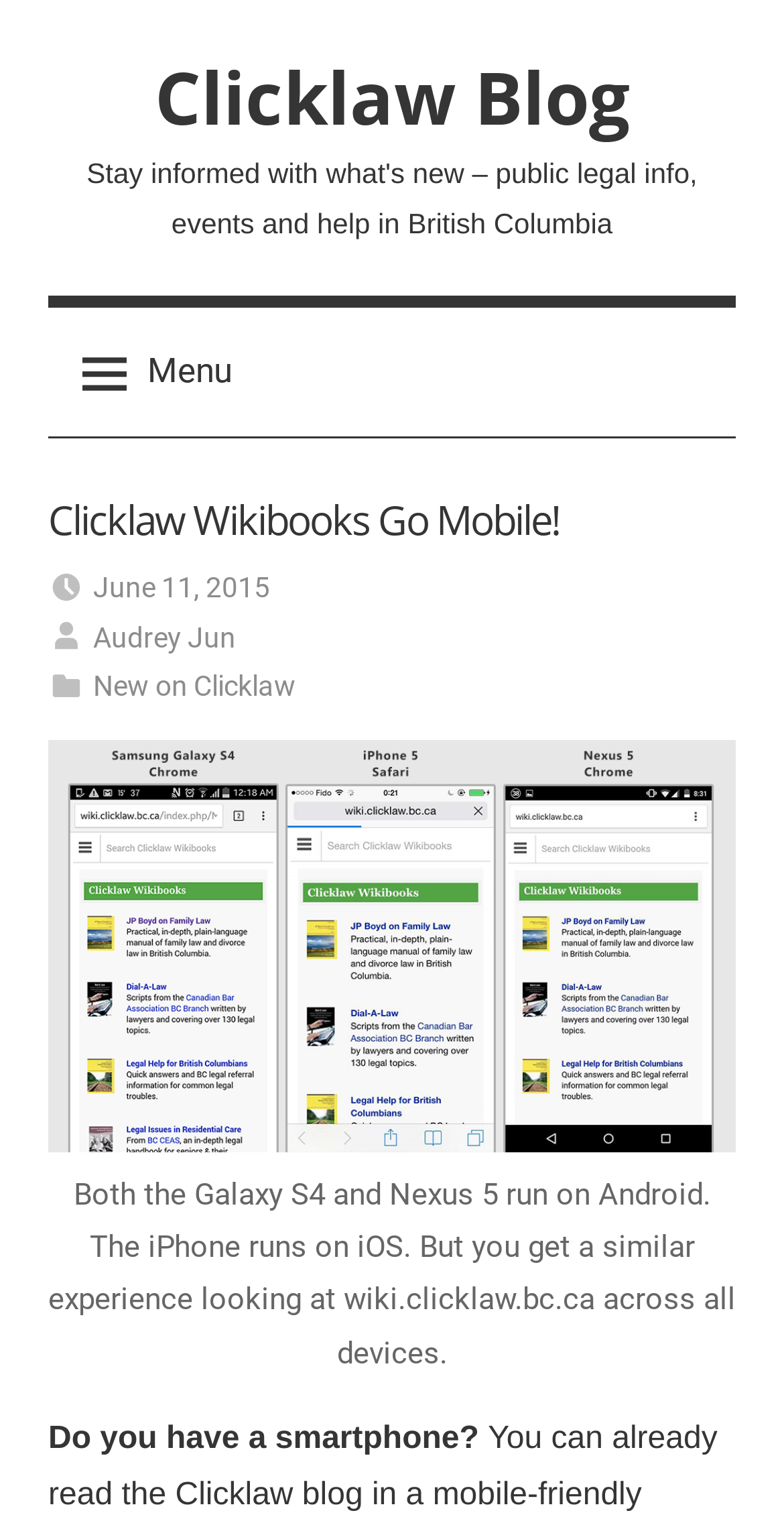Please provide a short answer using a single word or phrase for the question:
What is the date of the blog post?

June 11, 2015